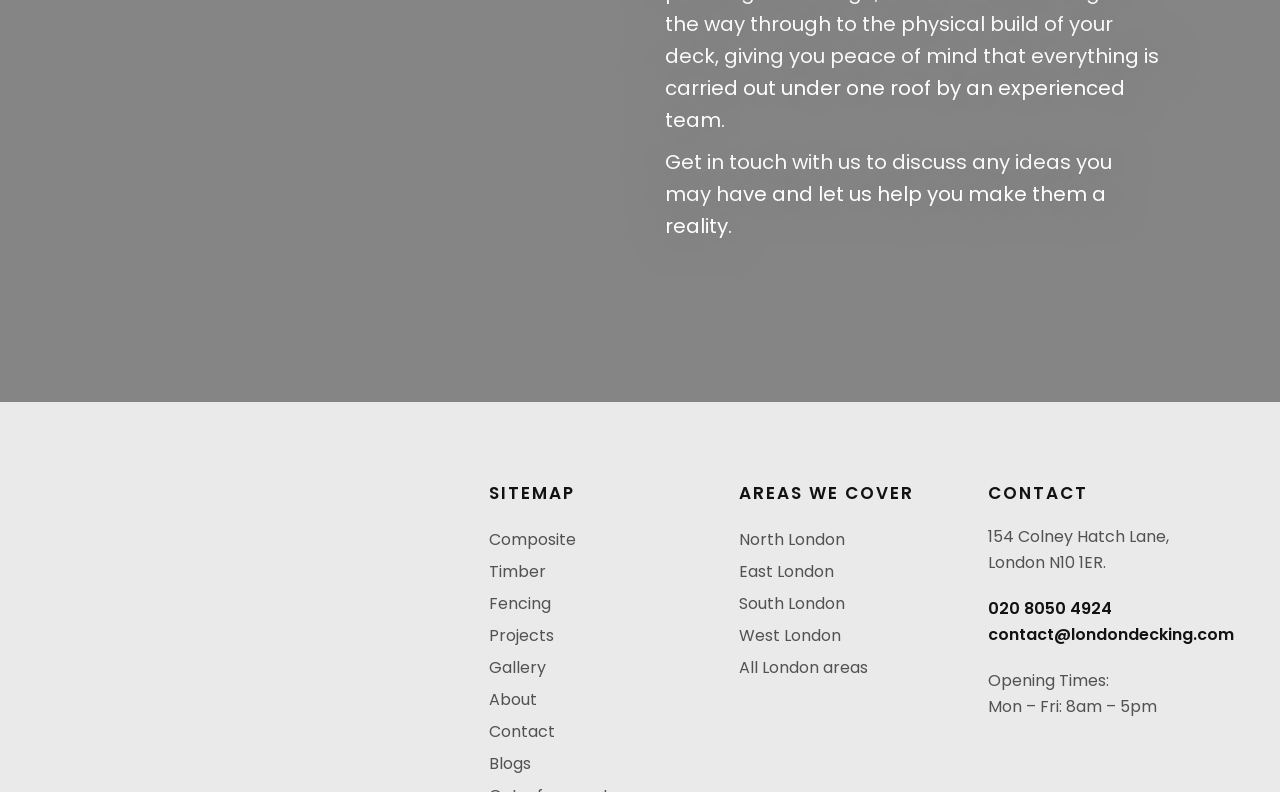Using the provided element description, identify the bounding box coordinates as (top-left x, top-left y, bottom-right x, bottom-right y). Ensure all values are between 0 and 1. Description: Composite

[0.382, 0.666, 0.559, 0.697]